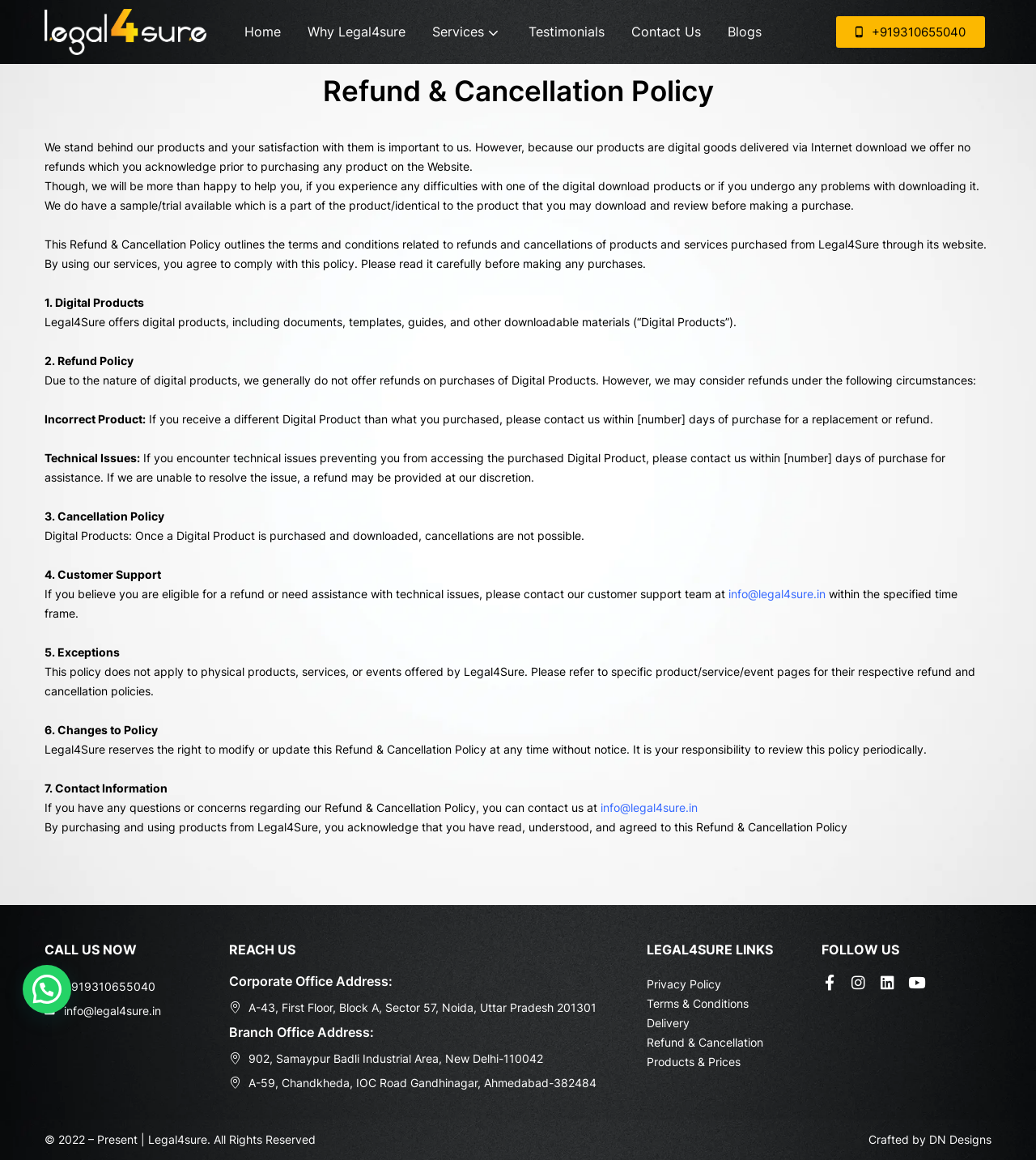Can I get a refund if I experience technical issues with a digital product?
Could you answer the question with a detailed and thorough explanation?

I found the answer by reading the 'Refund Policy' section, which states that 'If you encounter technical issues preventing you from accessing the purchased Digital Product, please contact us within [number] days of purchase for assistance. If we are unable to resolve the issue, a refund may be provided at our discretion.'